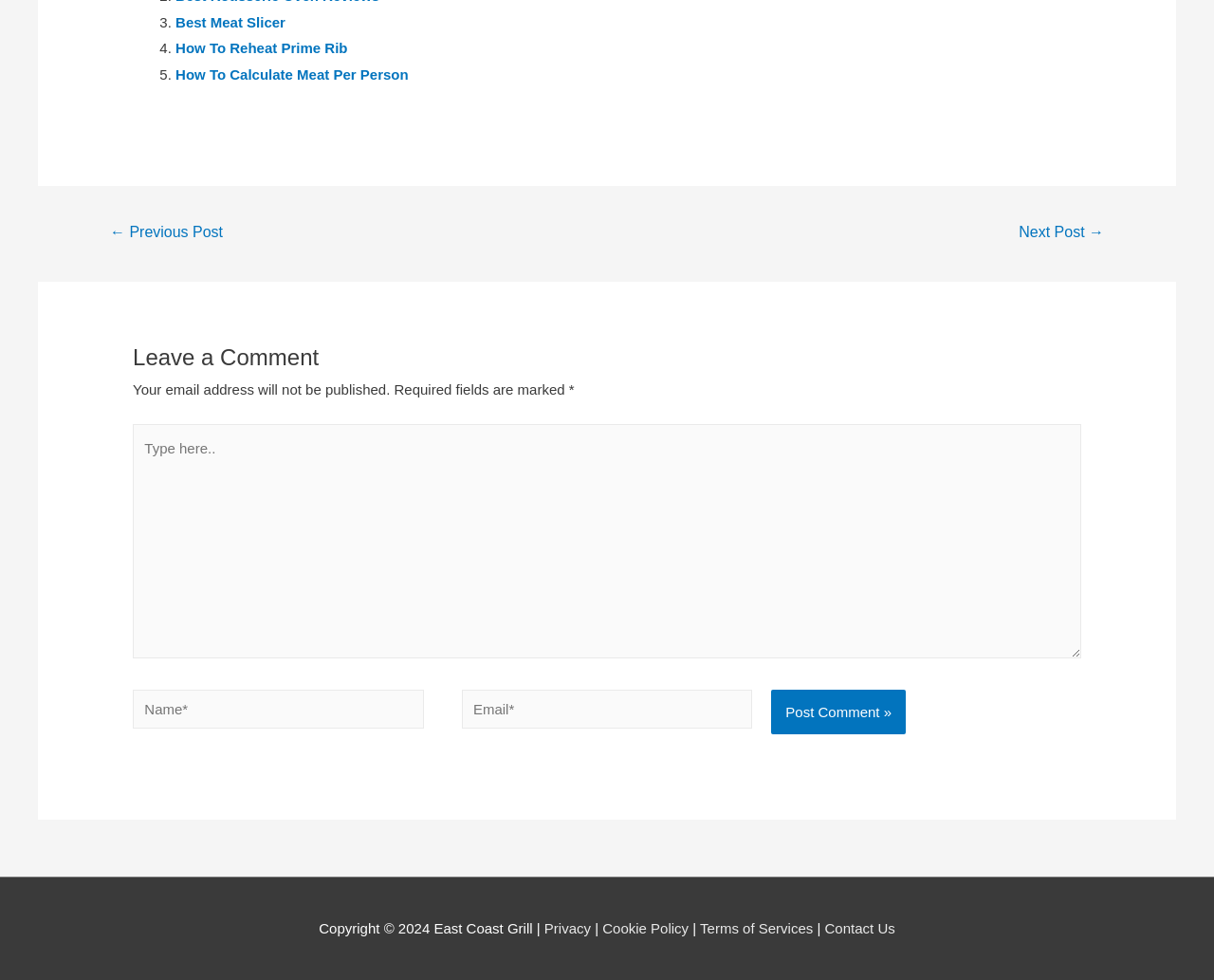Using the information in the image, give a comprehensive answer to the question: 
What is the purpose of the links at the top?

The links at the top, such as 'Best Meat Slicer', 'How To Reheat Prime Rib', and 'How To Calculate Meat Per Person', seem to be navigation links that allow users to access different articles or posts on the website.